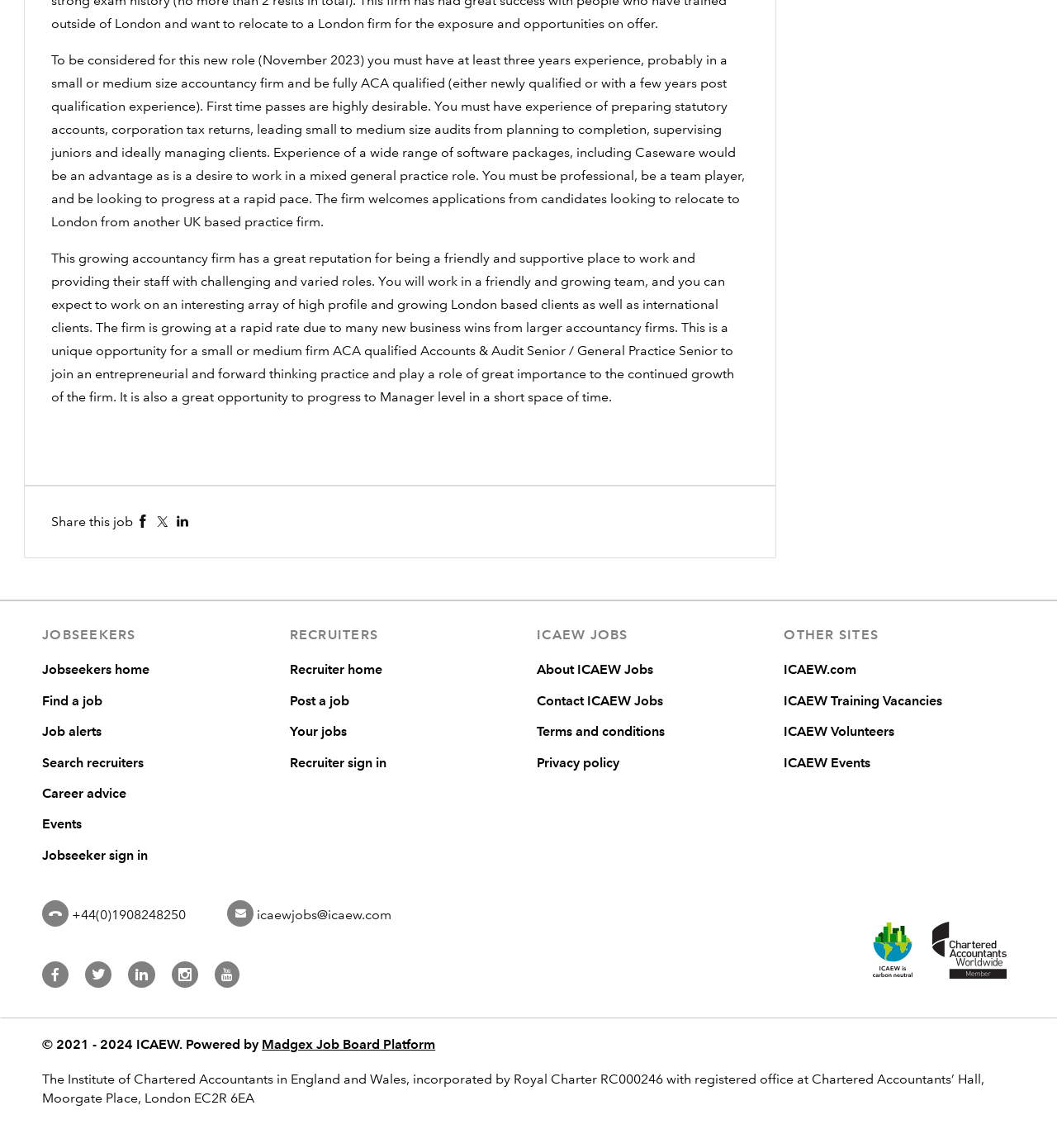Answer the question in a single word or phrase:
What is the footer section divided into?

Four sections